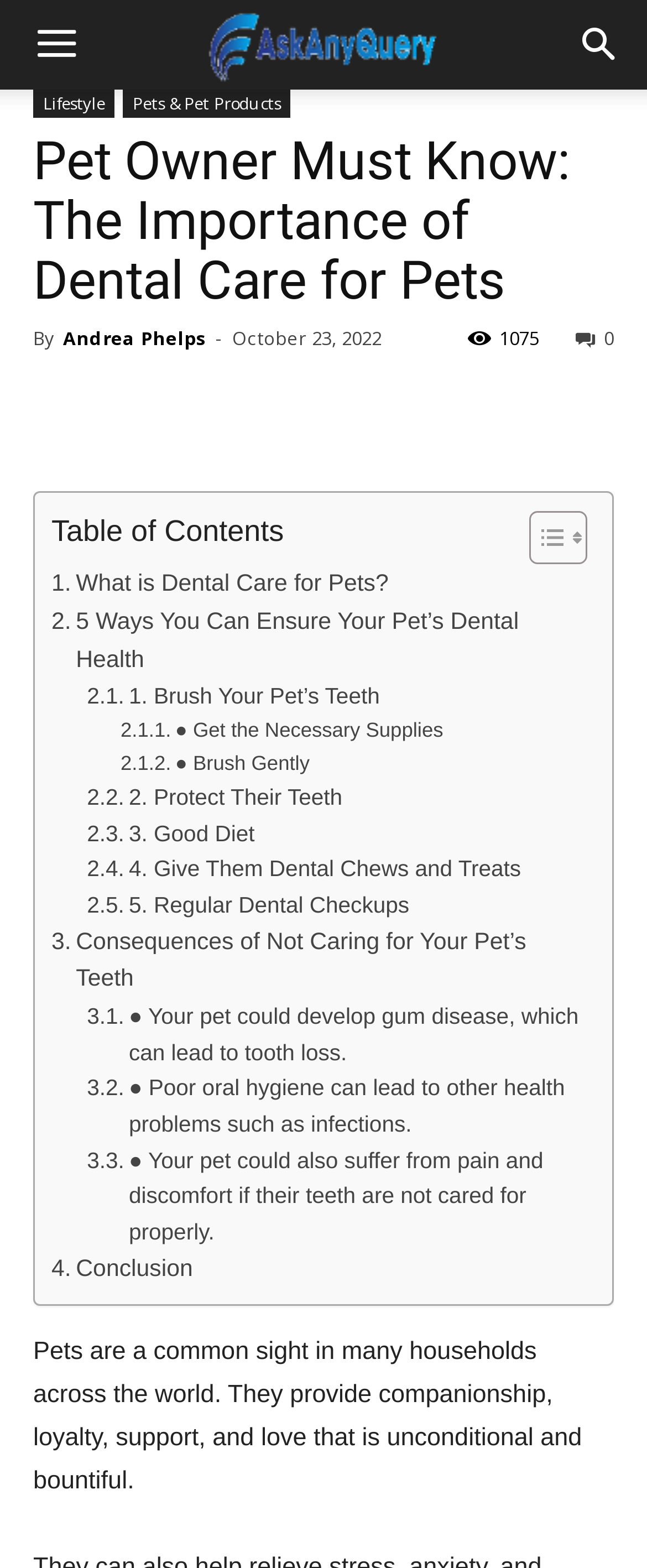Offer a meticulous caption that includes all visible features of the webpage.

This webpage is about the importance of dental care for pets. At the top, there is a header with the title "Pet Owner Must Know: The Importance of Dental Care for Pets" and a button with an icon on the right side. Below the header, there is a section with the author's name, "Andrea Phelps", and the date "October 23, 2022". 

On the left side, there are several social media links, including Facebook, Twitter, and LinkedIn, represented by their respective icons. 

The main content of the webpage is divided into sections, with headings and links to specific topics. The sections include "What is Dental Care for Pets?", "5 Ways You Can Ensure Your Pet’s Dental Health", "Consequences of Not Caring for Your Pet’s Teeth", and "Conclusion". 

Under each section, there are subheadings and links to more specific topics, such as "Brush Your Pet’s Teeth", "Protect Their Teeth", and "Regular Dental Checkups". 

At the bottom of the page, there is a paragraph of text that summarizes the importance of pets in many households, providing companionship, loyalty, support, and love.